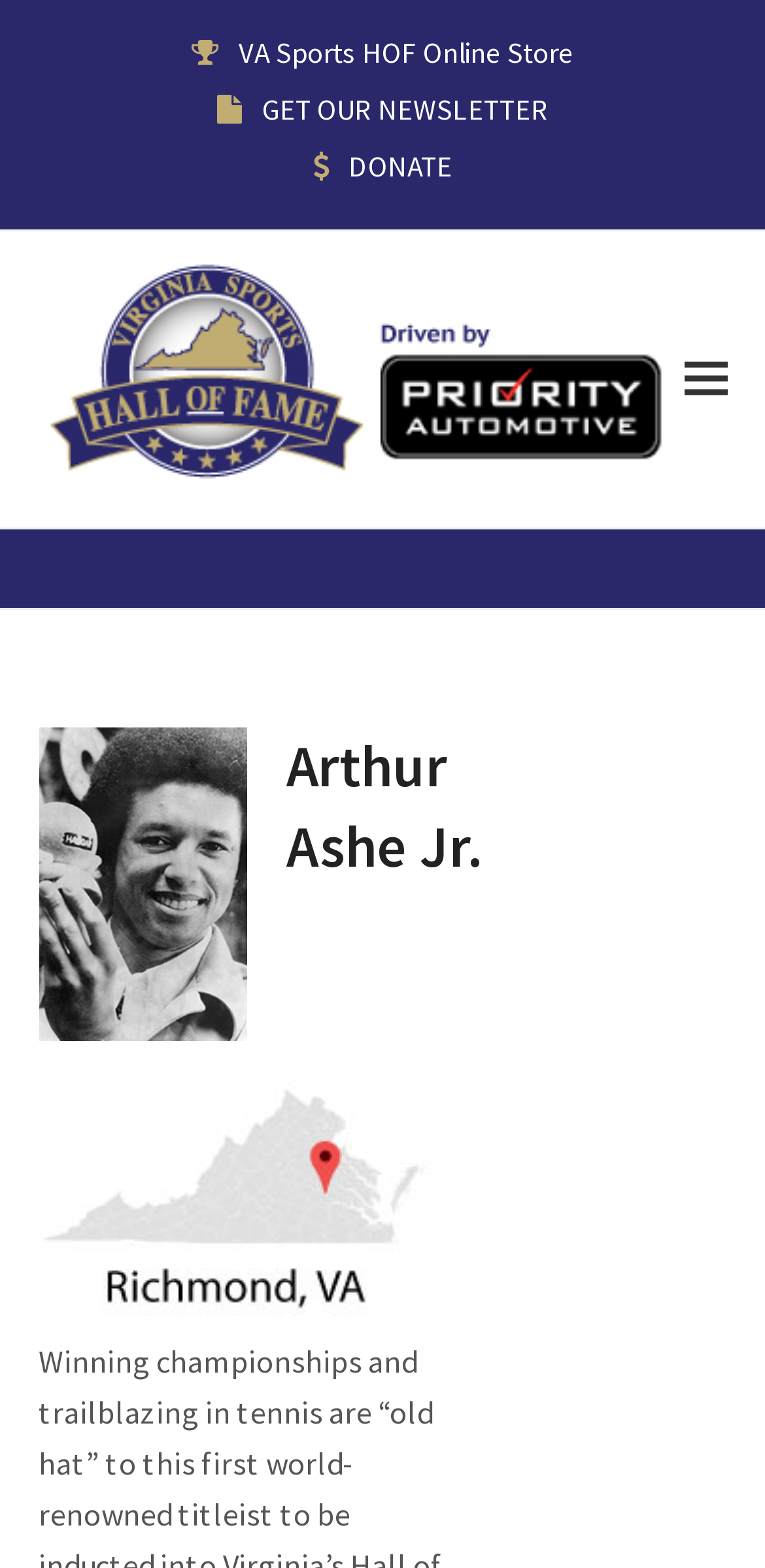Given the element description: "GET OUR NEWSLETTER", predict the bounding box coordinates of this UI element. The coordinates must be four float numbers between 0 and 1, given as [left, top, right, bottom].

[0.342, 0.058, 0.717, 0.081]